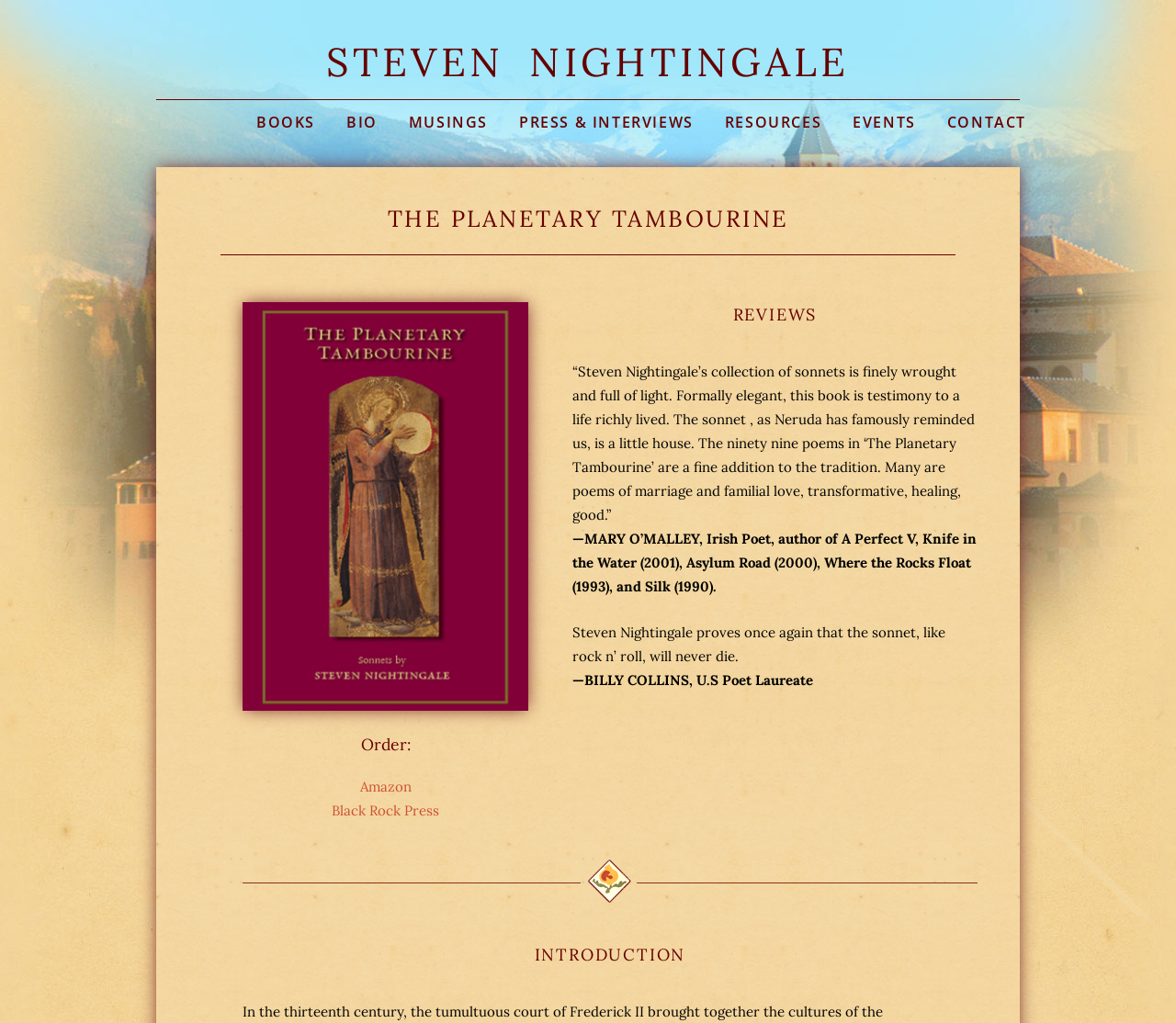Please determine the bounding box coordinates of the area that needs to be clicked to complete this task: 'contact Steven Nightingale'. The coordinates must be four float numbers between 0 and 1, formatted as [left, top, right, bottom].

[0.792, 0.098, 0.886, 0.136]